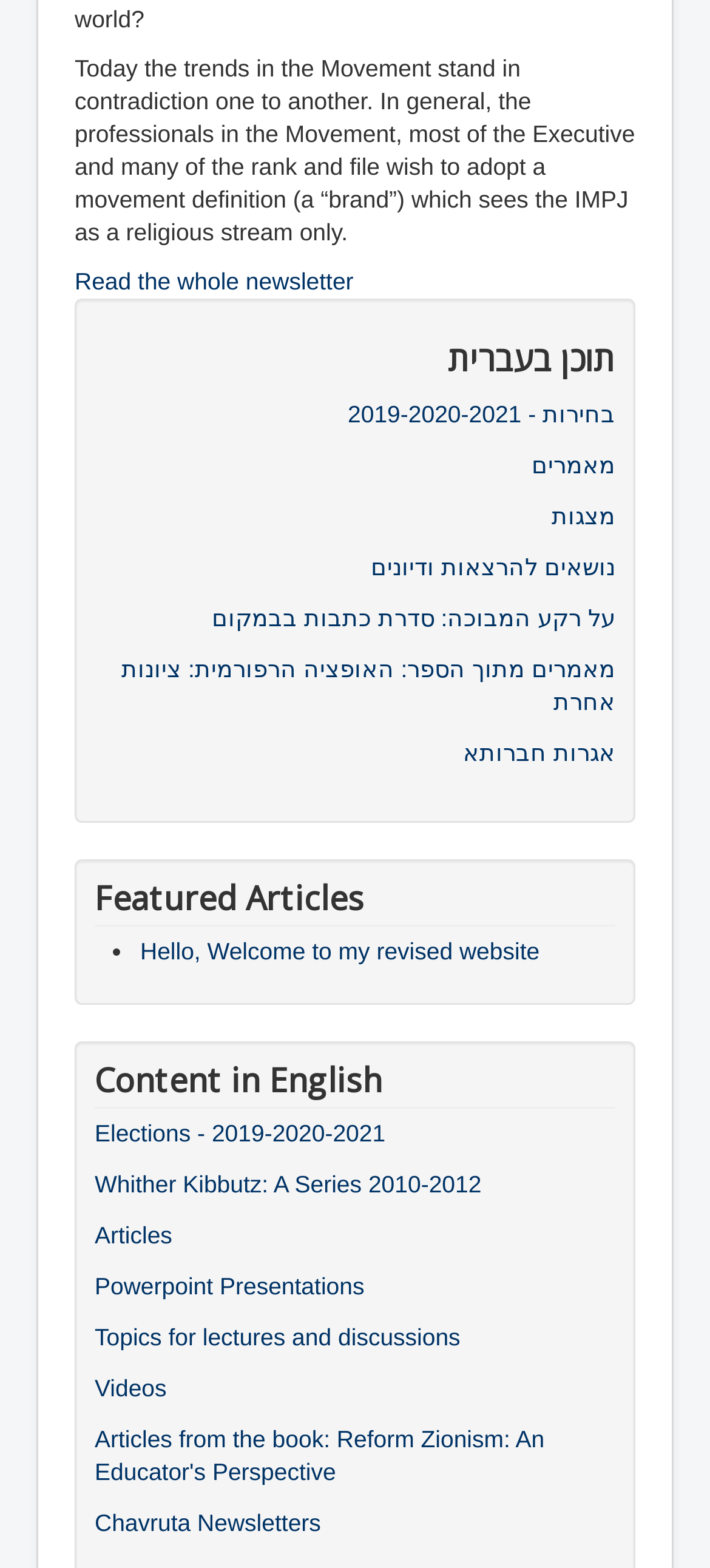Please find the bounding box coordinates of the element's region to be clicked to carry out this instruction: "View articles in Hebrew".

[0.133, 0.287, 0.867, 0.308]